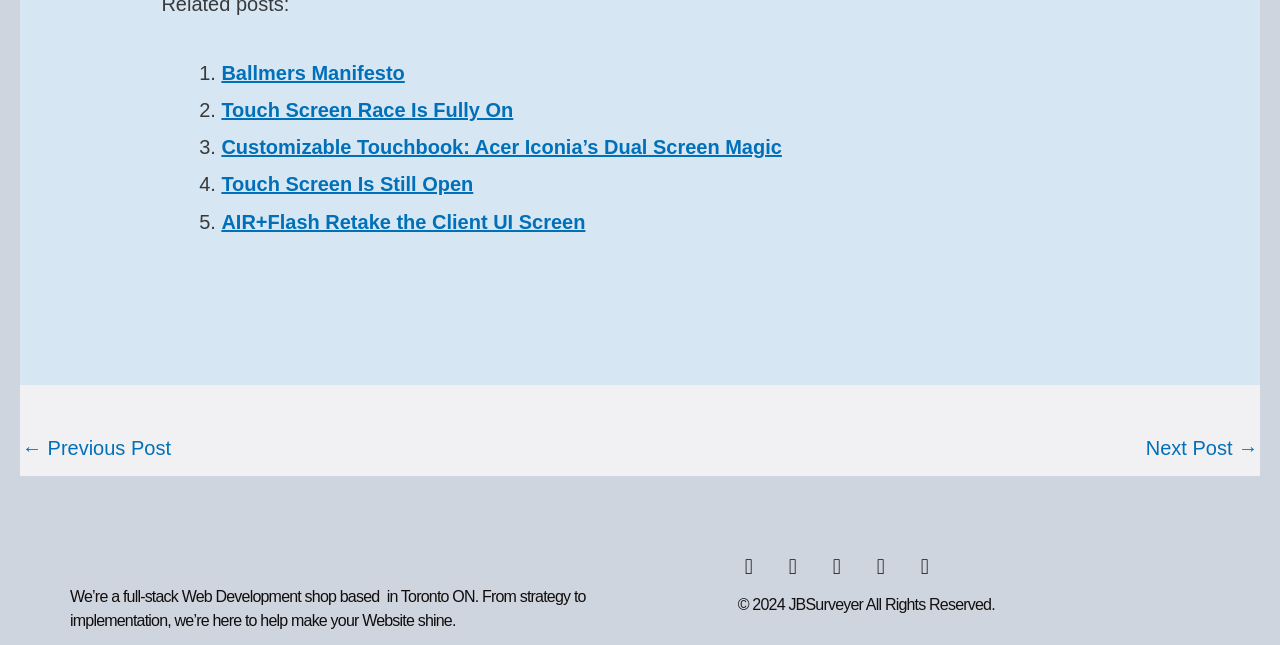What is the purpose of the company?
Refer to the image and offer an in-depth and detailed answer to the question.

The company's purpose can be inferred from the static text element at the bottom of the page, which states 'We’re a full-stack Web Development shop...'. This suggests that the company is involved in web development services.